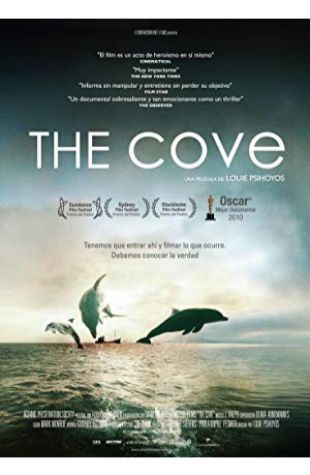What is the language of the caption at the bottom?
Answer the question with just one word or phrase using the image.

Spanish